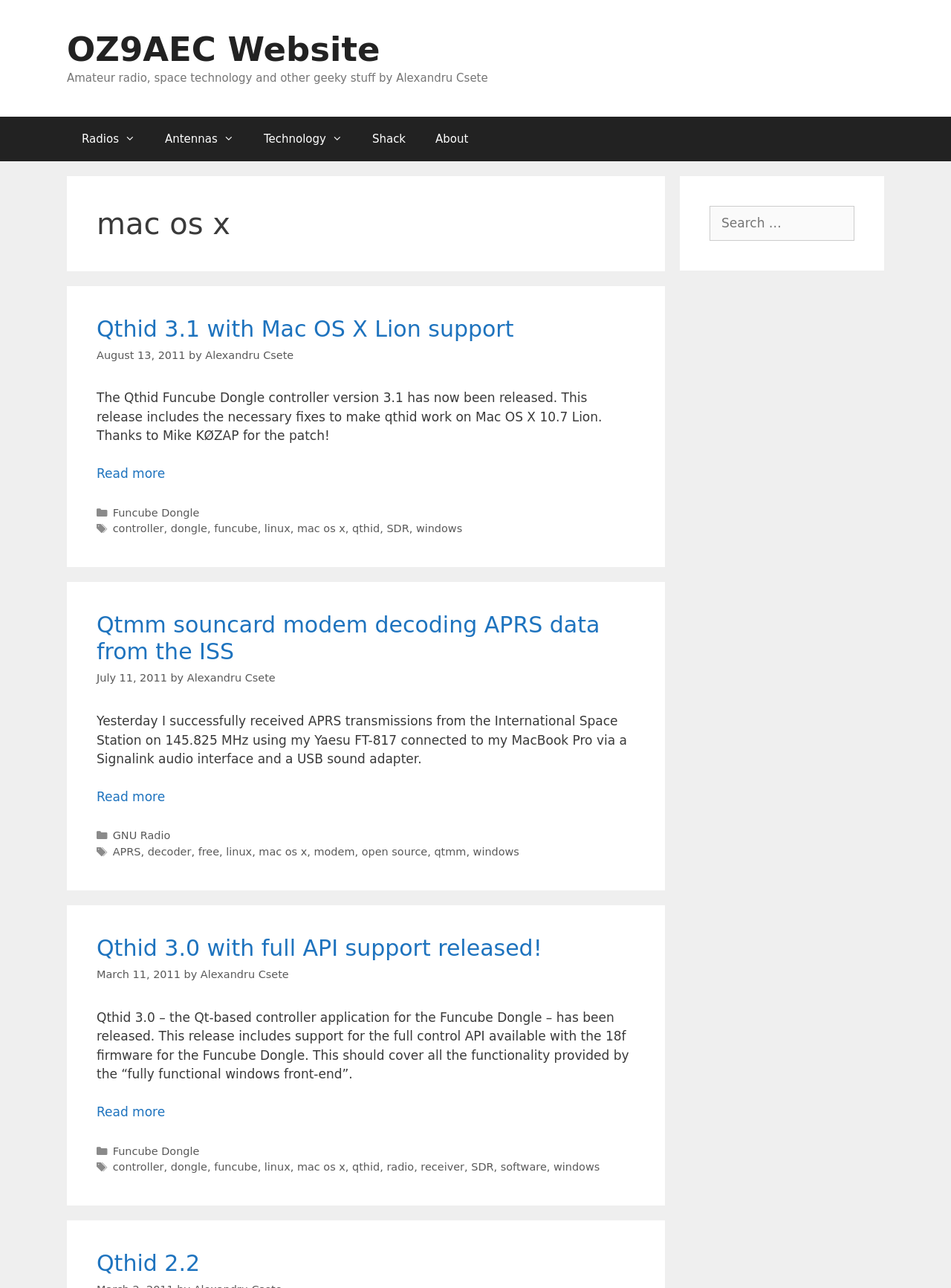Find the bounding box coordinates of the area that needs to be clicked in order to achieve the following instruction: "Read more about 'Qthid 3.0 with full API support released!'". The coordinates should be specified as four float numbers between 0 and 1, i.e., [left, top, right, bottom].

[0.102, 0.858, 0.174, 0.869]